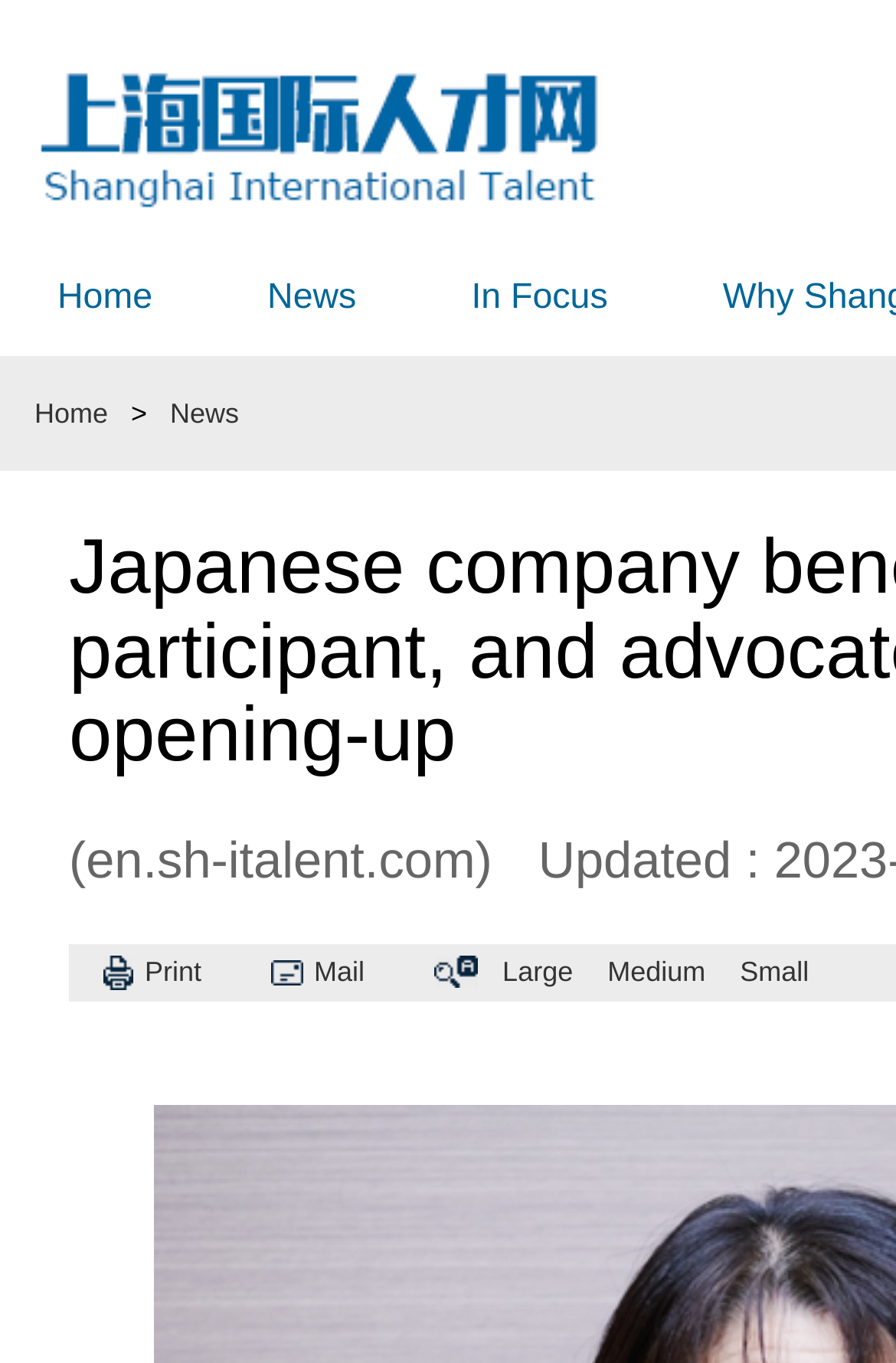Locate the bounding box coordinates of the clickable region to complete the following instruction: "go to home page."

[0.0, 0.177, 0.234, 0.261]